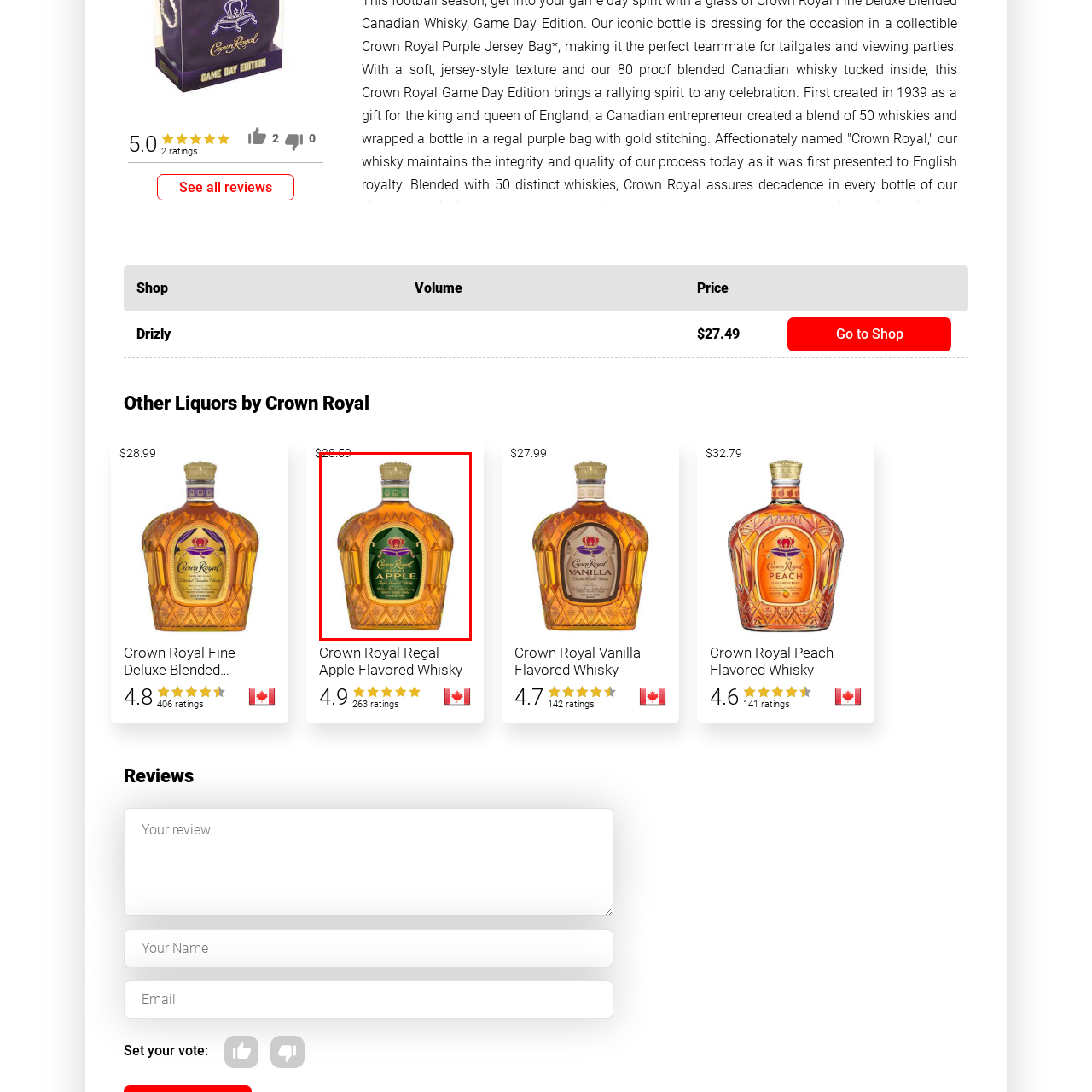What is the price of the whisky?
Focus on the visual details within the red bounding box and provide an in-depth answer based on your observations.

The price of the whisky is mentioned in the caption as $28.59, which is the cost of this particular bottle of Crown Royal Regal Apple Flavored Whisky.